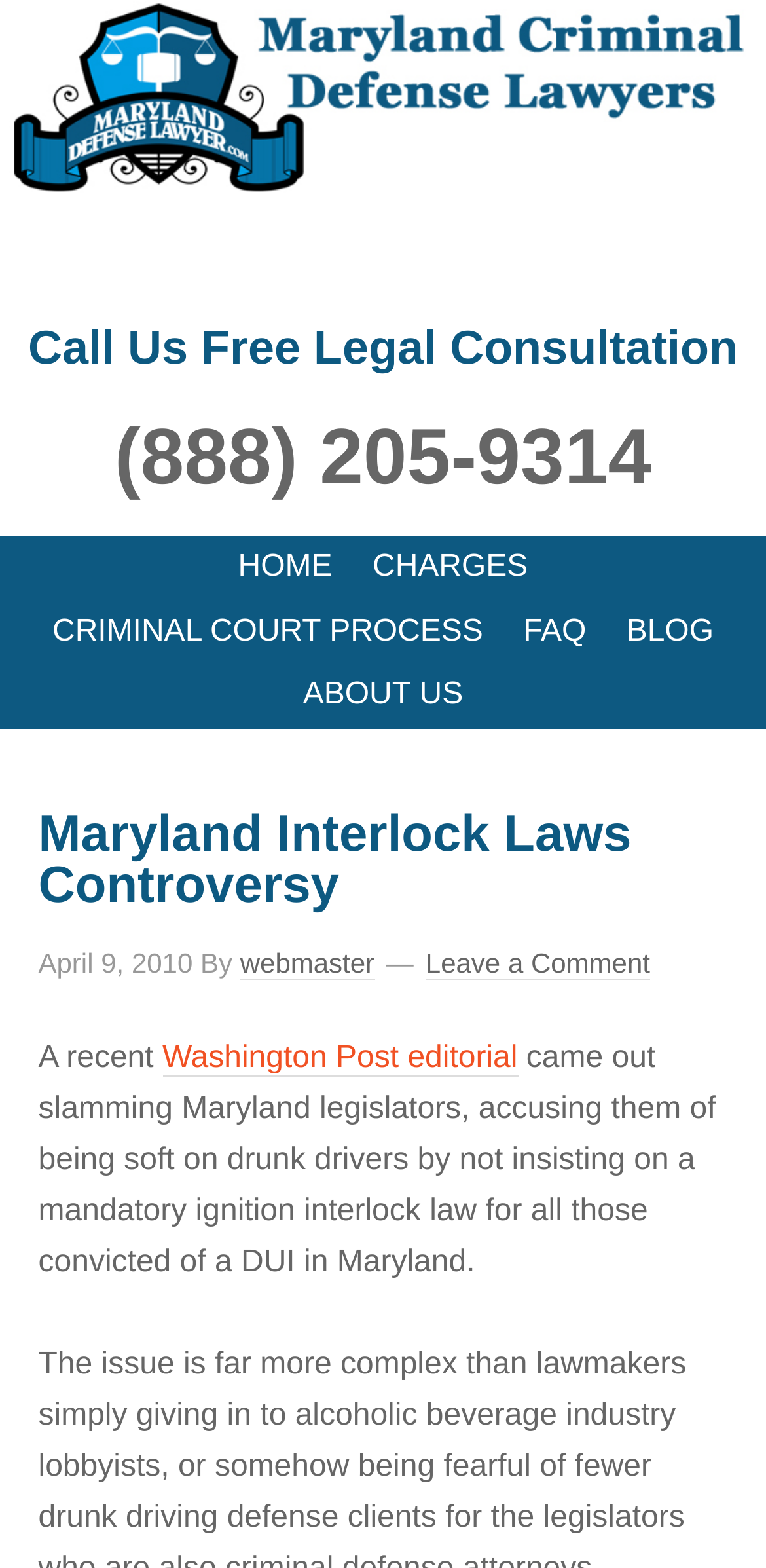Show the bounding box coordinates of the region that should be clicked to follow the instruction: "Click the 'HOME' link."

[0.29, 0.342, 0.454, 0.383]